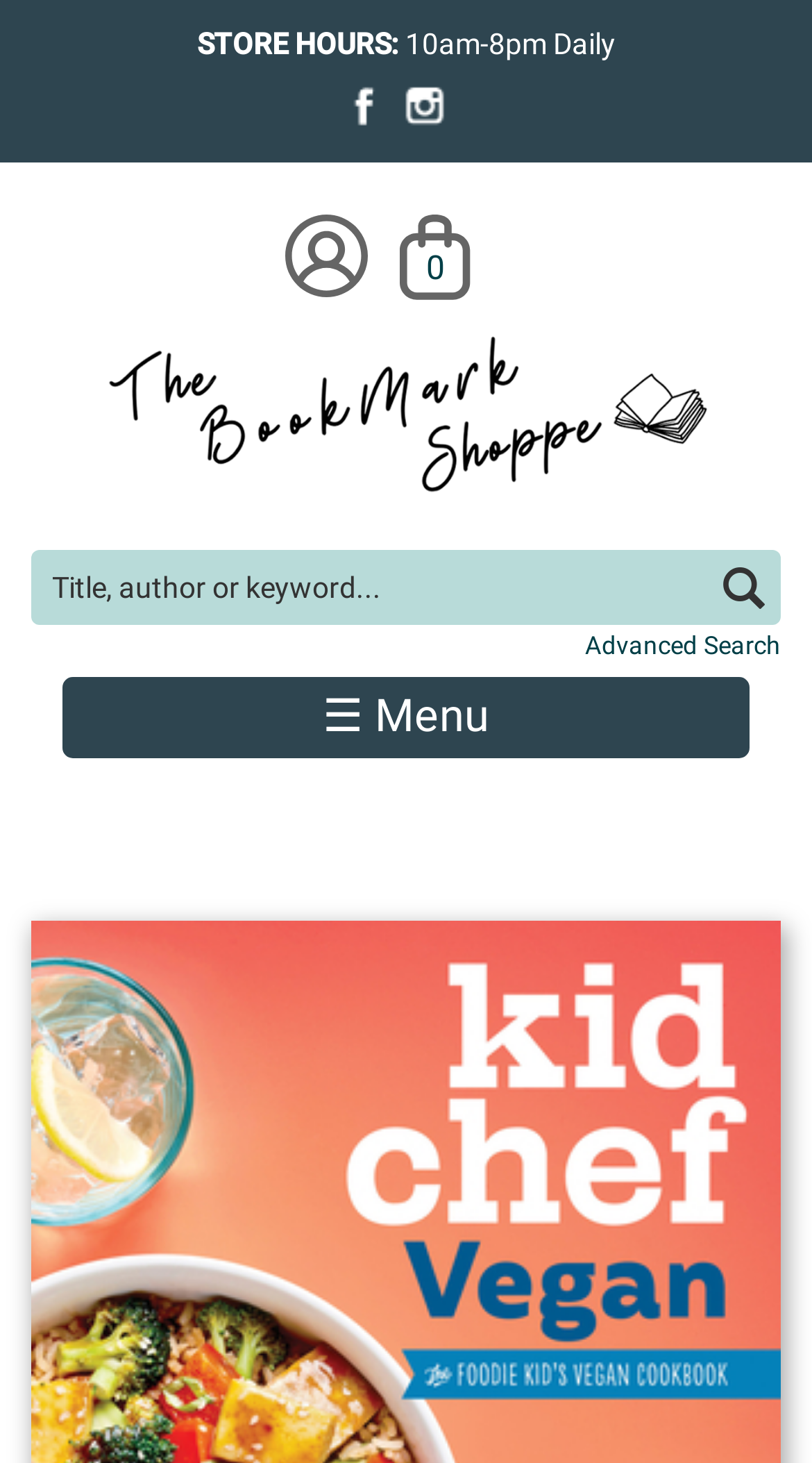Please use the details from the image to answer the following question comprehensively:
What is the function of the '☰ Menu' element?

I found a static text element that says '☰ Menu'. This symbol is commonly used to represent a menu, so I infer that this element is a menu button that expands or collapses a menu.